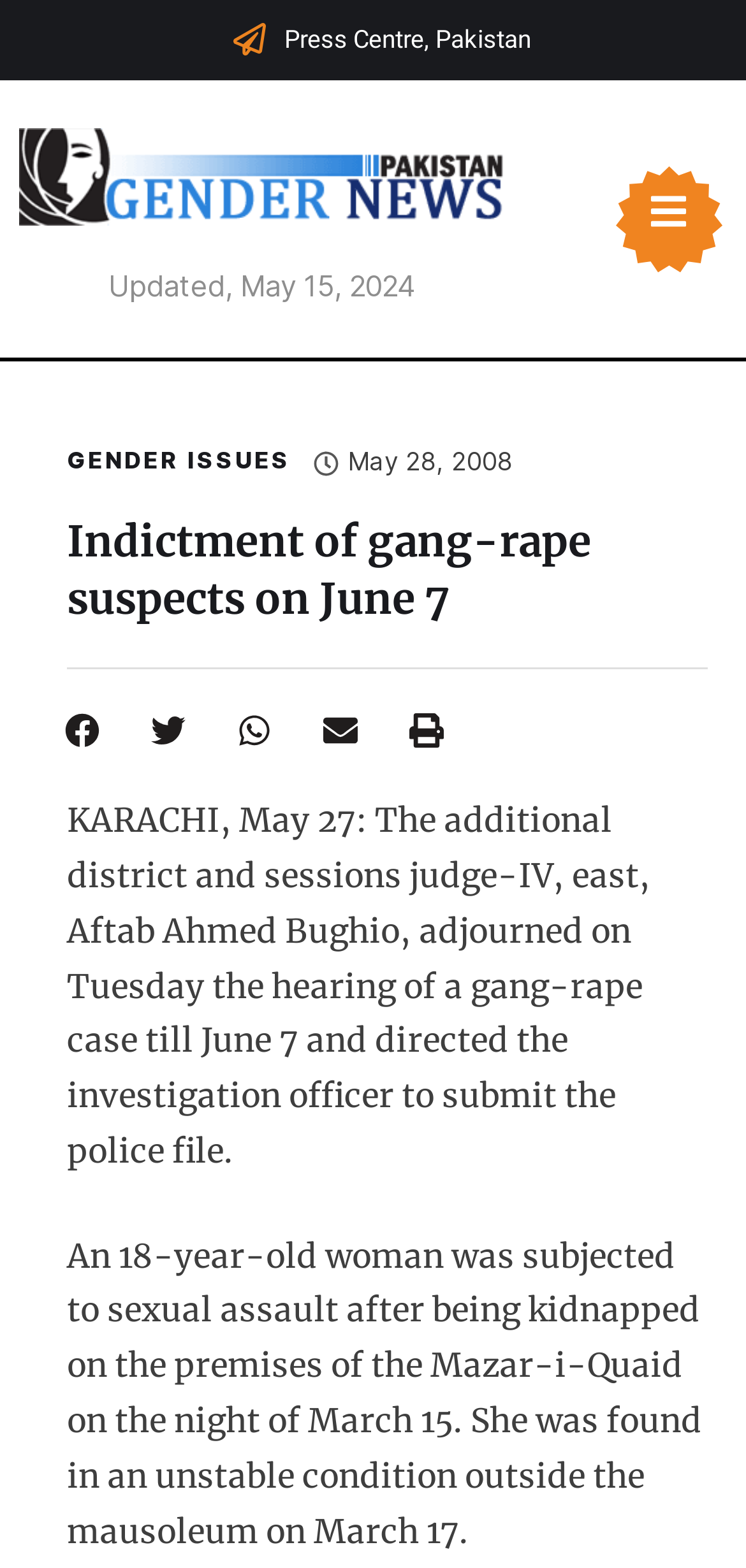What is the date of the gang-rape case hearing?
Deliver a detailed and extensive answer to the question.

I found the answer by looking at the heading 'Indictment of gang-rape suspects on June 7' and the text 'adjourned on Tuesday the hearing of a gang-rape case till June 7' which indicates that the hearing is scheduled for June 7.